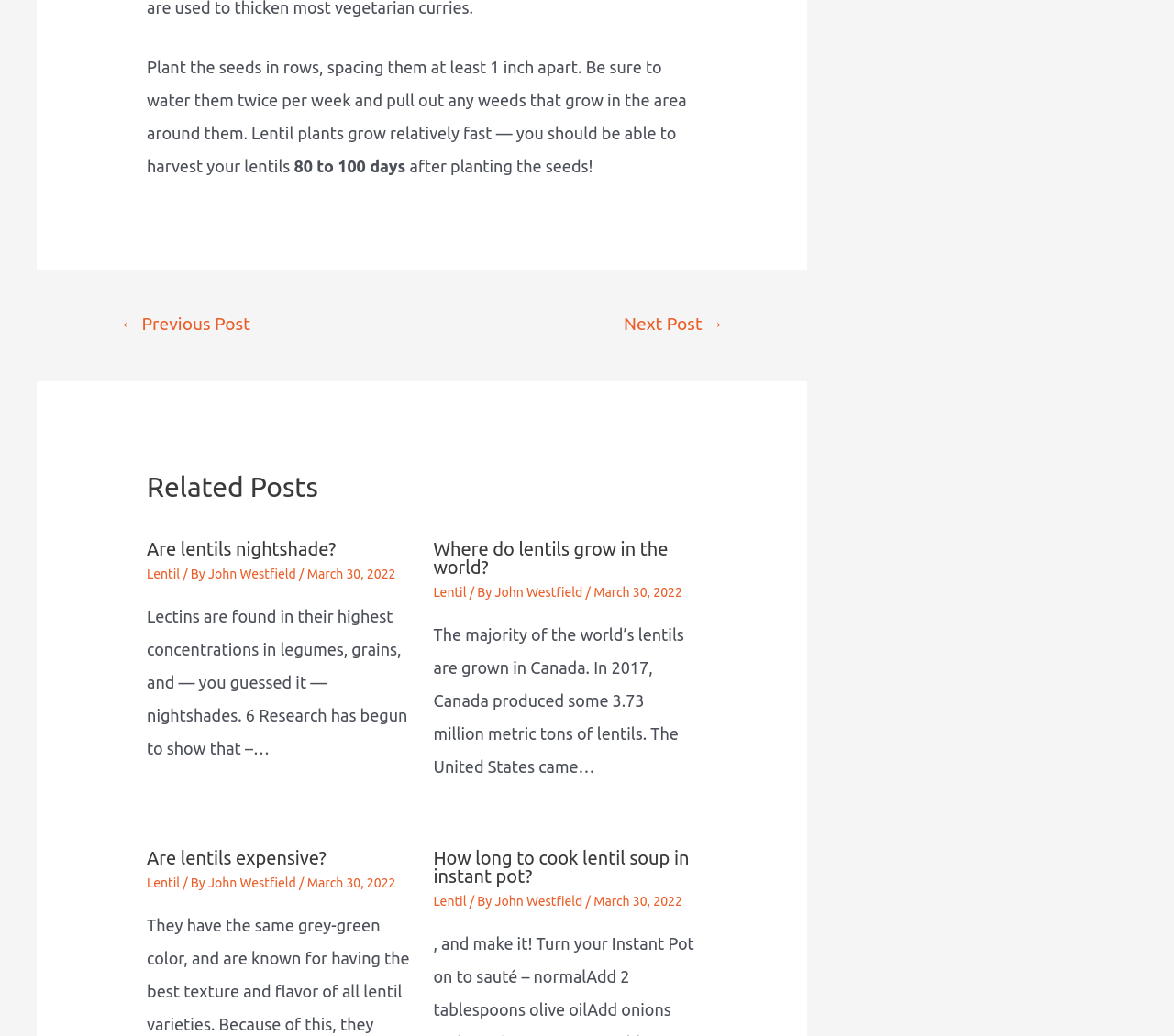Provide a short answer to the following question with just one word or phrase: What is the frequency of watering lentil plants?

Twice per week